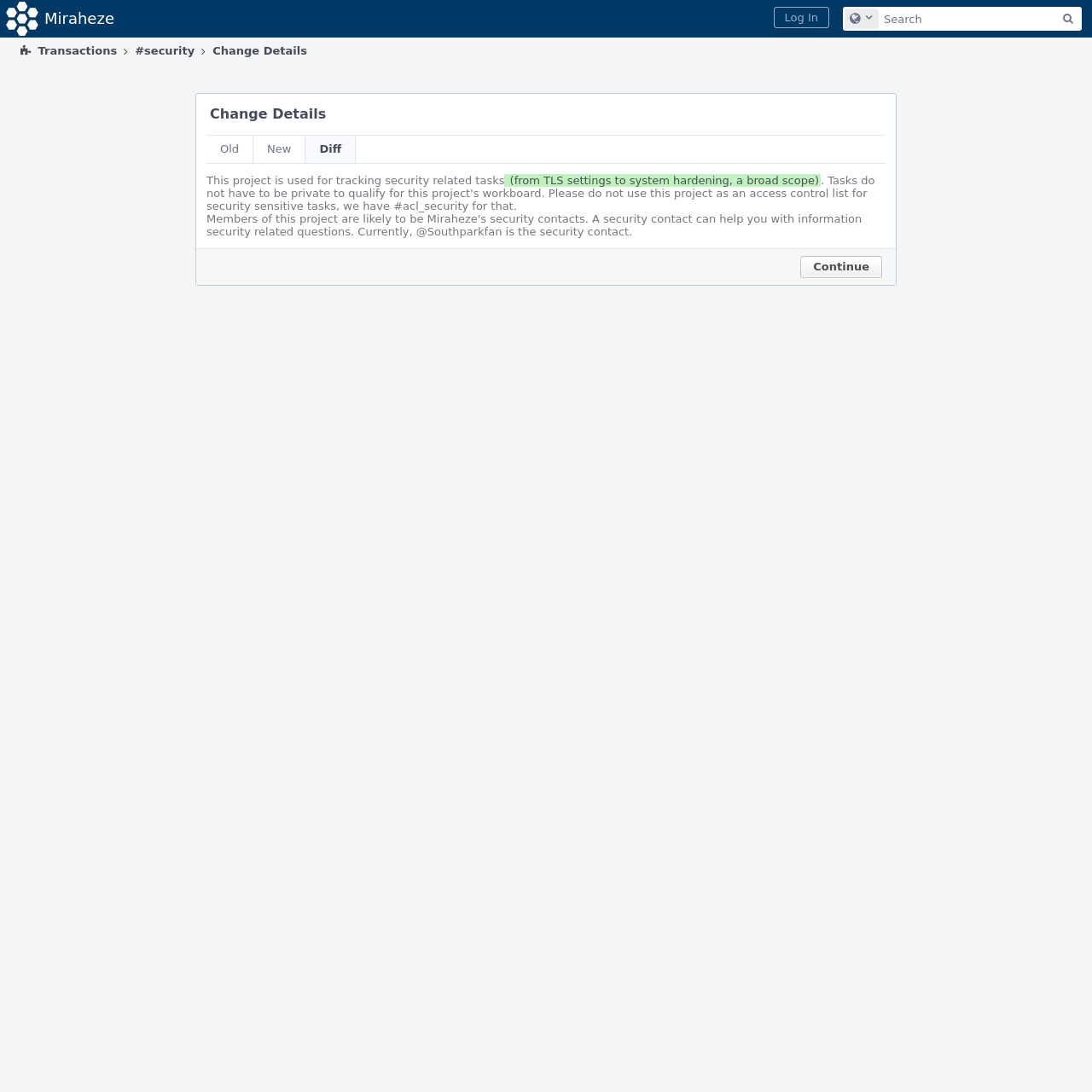Illustrate the webpage thoroughly, mentioning all important details.

The webpage is titled "Change Details" and has a prominent search bar at the top right corner, consisting of a textbox and a search button with a magnifying glass icon. To the left of the search bar, there are three buttons: "Home Miraheze", "Log In", and "Configure Global Search" with a gear icon.

Below the search bar, there are two sections. On the left, there is a navigation menu with links to "Transactions" and "#security". On the right, there is a dialog box with a heading "Change Details" and three links: "Old", "New", and "Diff". Below these links, there is a paragraph of text describing the project's purpose, which is to track security-related tasks, including TLS settings and system hardening.

At the bottom right of the dialog box, there is a "Continue" button. The overall layout is organized, with clear headings and concise text.